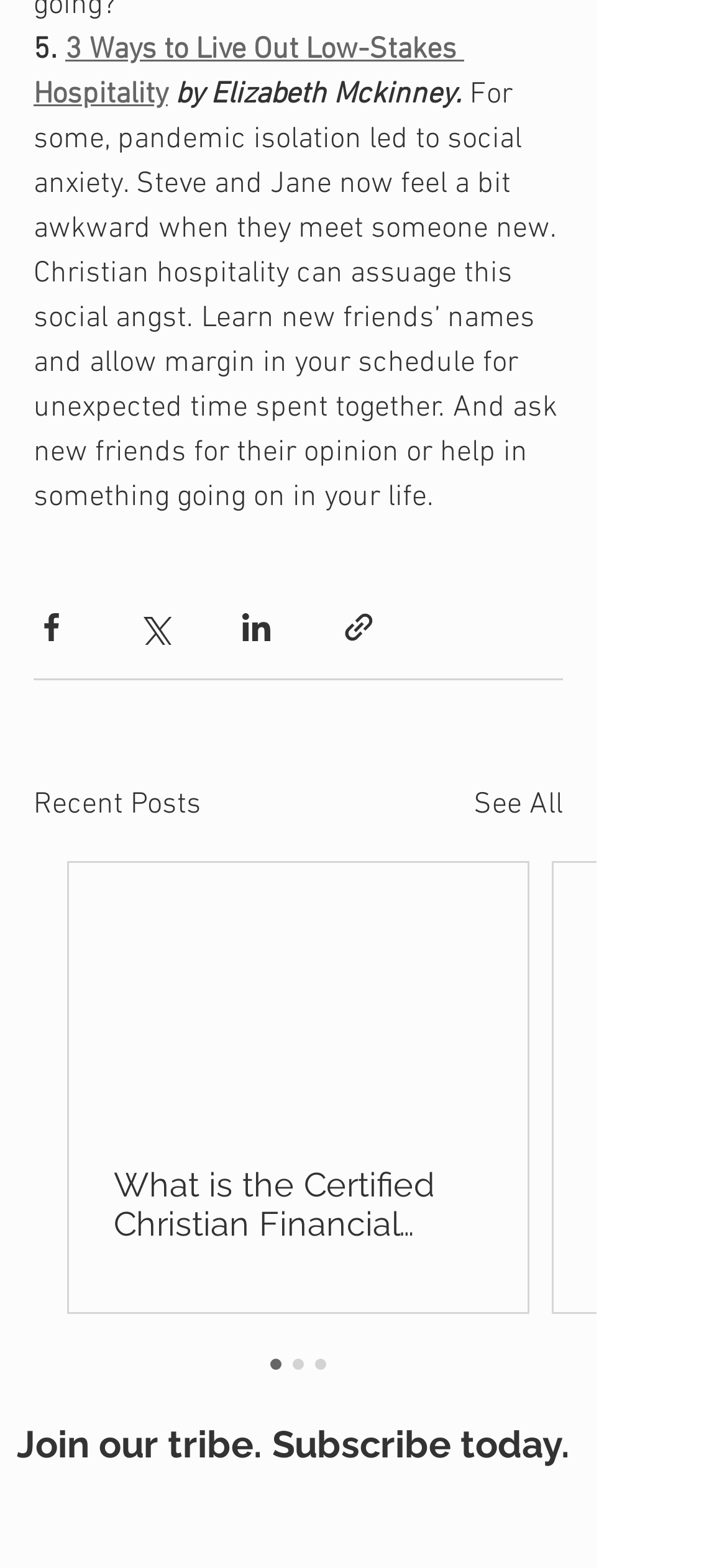Provide a brief response using a word or short phrase to this question:
What is the category of the recent posts section?

Recent Posts